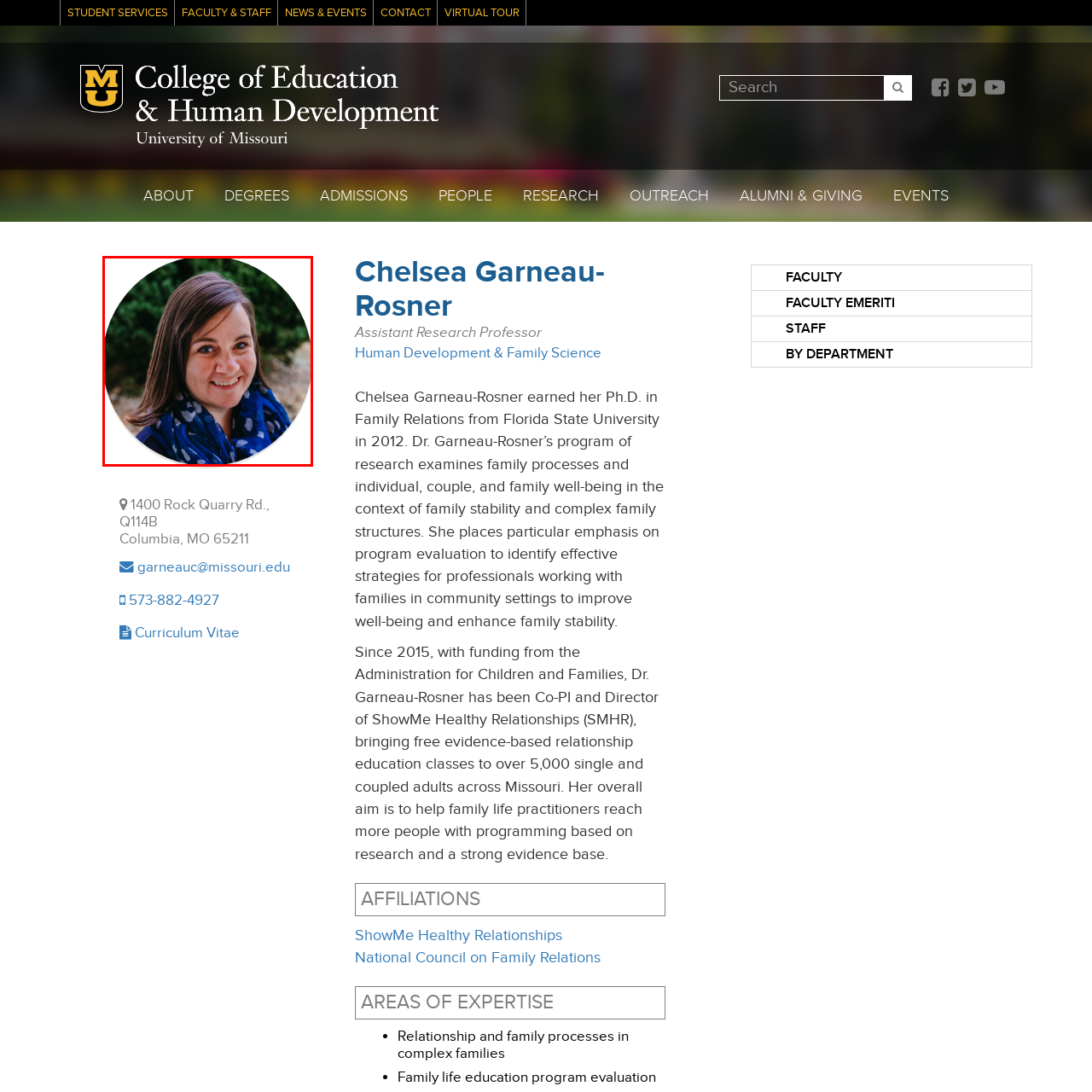Where did Chelsea earn her Ph.D.?
Analyze the image within the red bounding box and respond to the question with a detailed answer derived from the visual content.

According to the caption, Chelsea earned her Ph.D. in Family Relations from Florida State University, which is the institution where she obtained her doctoral degree.